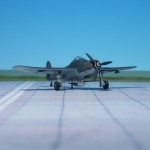Detail every visible element in the image extensively.

The image features a WWII-era aircraft, specifically a Blohm & Voss Bv P. 204, positioned on a runway. The airplane is captured from the front, showcasing its distinctive fuselage and propeller. Its body exhibits a military design with a classic green and gray camouflage pattern, emphasizing its historical significance and aerodynamics. The clear blue sky in the background contrasts with the aircraft's colors, while the smooth runway surface hints at a serene day for flight. This aircraft is part of a more extensive collection, often highlighted for its engineering and historical value in combat aviation.